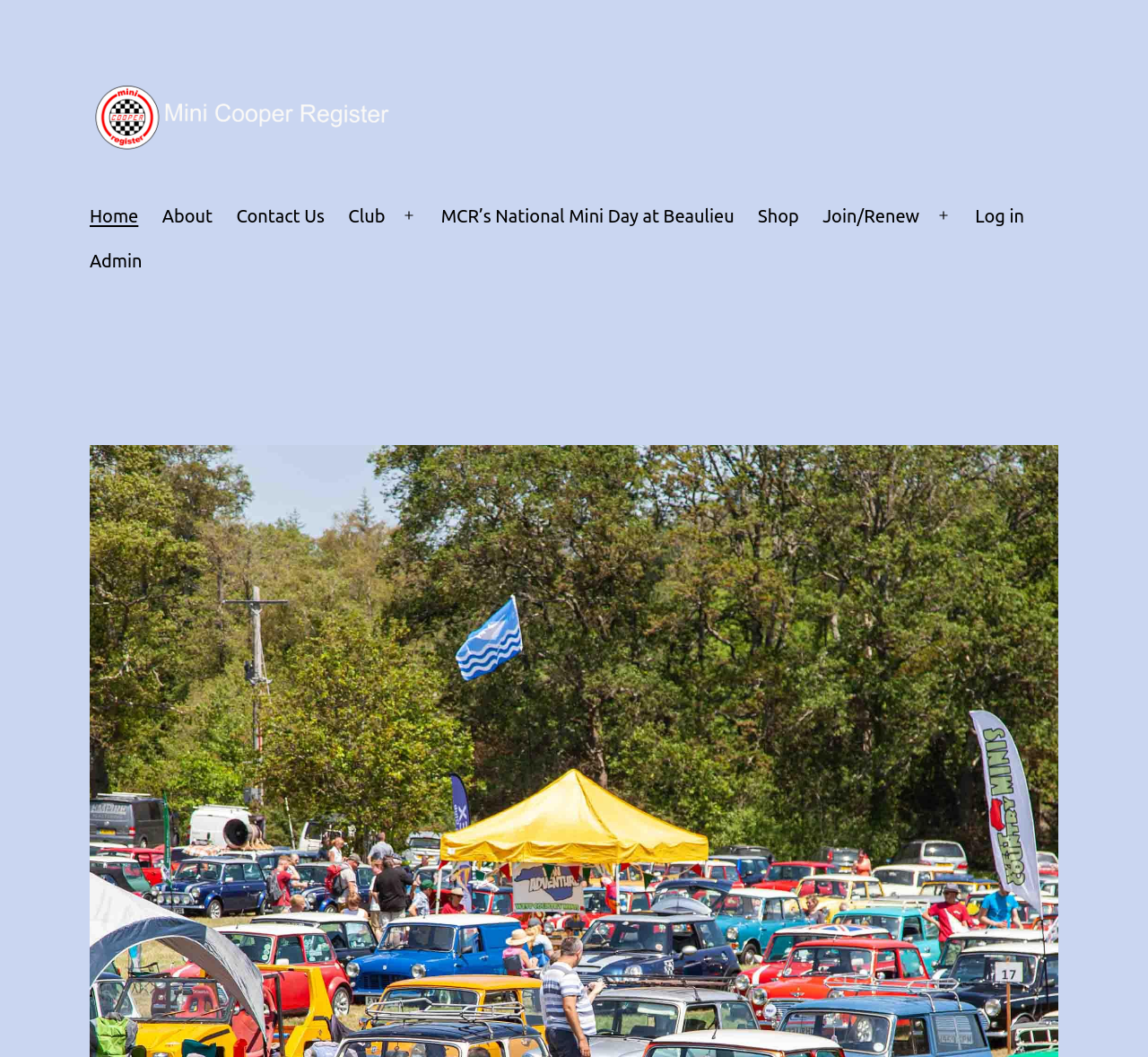Find and provide the bounding box coordinates for the UI element described here: "Home". The coordinates should be given as four float numbers between 0 and 1: [left, top, right, bottom].

[0.068, 0.183, 0.131, 0.226]